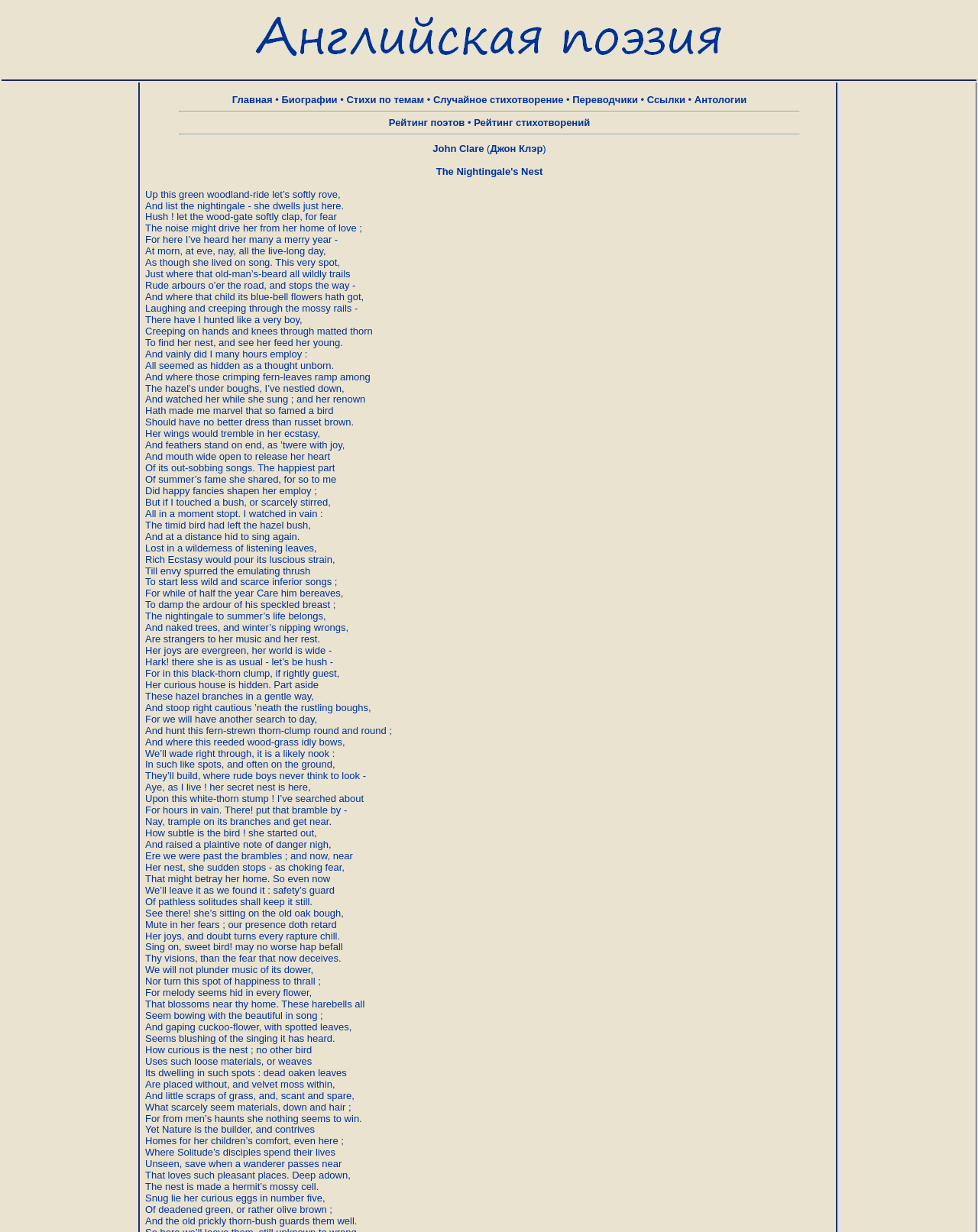Please give a short response to the question using one word or a phrase:
What is the name of the poet on this webpage?

John Clare